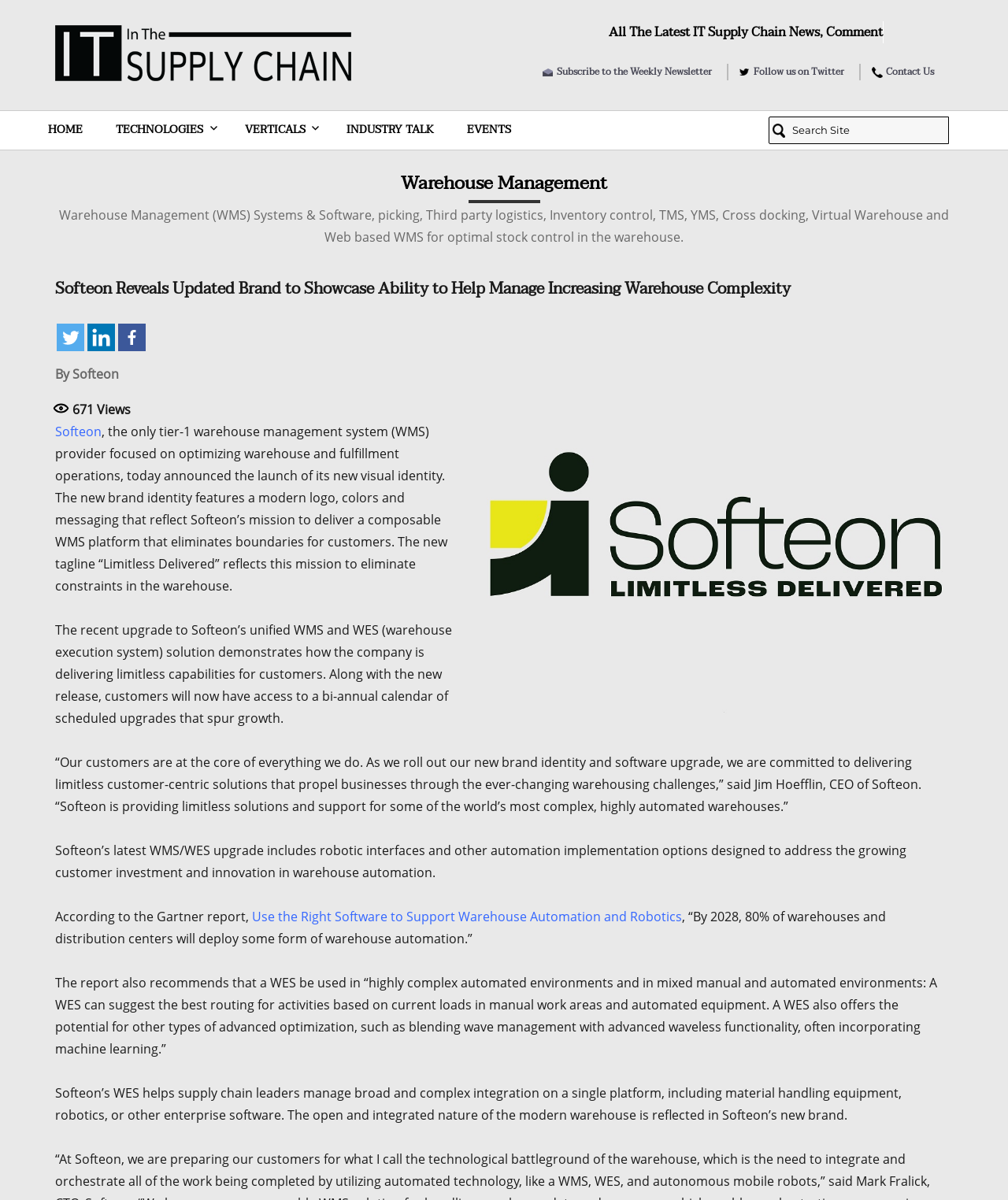Generate a comprehensive description of the webpage content.

This webpage is about Softeon, a warehouse management system provider, and its updated brand identity. At the top left, there is a link to "IT Supply Chain" with an accompanying image. Next to it, there is a heading that reads "All The Latest IT Supply Chain News, Comment & A" with a link to the same title. Below these elements, there are three links: "Subscribe to the Weekly Newsletter", "Follow us on Twitter", and "Contact Us".

On the top right, there is a navigation menu labeled "Primary Menu" with links to "HOME", "TECHNOLOGIES", "VERTICALS", "INDUSTRY TALK", and "EVENTS". Next to the menu, there is a search box with a button labeled "SEARCH".

The main content of the webpage is divided into two sections. The first section is headed "Warehouse Management" and provides a brief description of warehouse management systems and software. Below this heading, there is a subheading that reads "Softeon Reveals Updated Brand to Showcase Ability to Help Manage Increasing Warehouse Complexity". This subheading is followed by a block of text that describes Softeon's new brand identity, including its mission to deliver a composable WMS platform that eliminates boundaries for customers.

The second section of the main content is a news article about Softeon's updated brand identity and its latest WMS/WES upgrade. The article includes quotes from Jim Hoefflin, CEO of Softeon, and mentions the company's commitment to delivering limitless customer-centric solutions. It also discusses the features of the latest WMS/WES upgrade, including robotic interfaces and automation implementation options. The article cites a Gartner report on warehouse automation and robotics, and provides a link to a related article titled "Use the Right Software to Support Warehouse Automation and Robotics".

Throughout the webpage, there are several links to social media platforms, including Twitter, Linkedin, and Facebook. There is also a link to Softeon's website and a mention of the number of views (671) for the article.